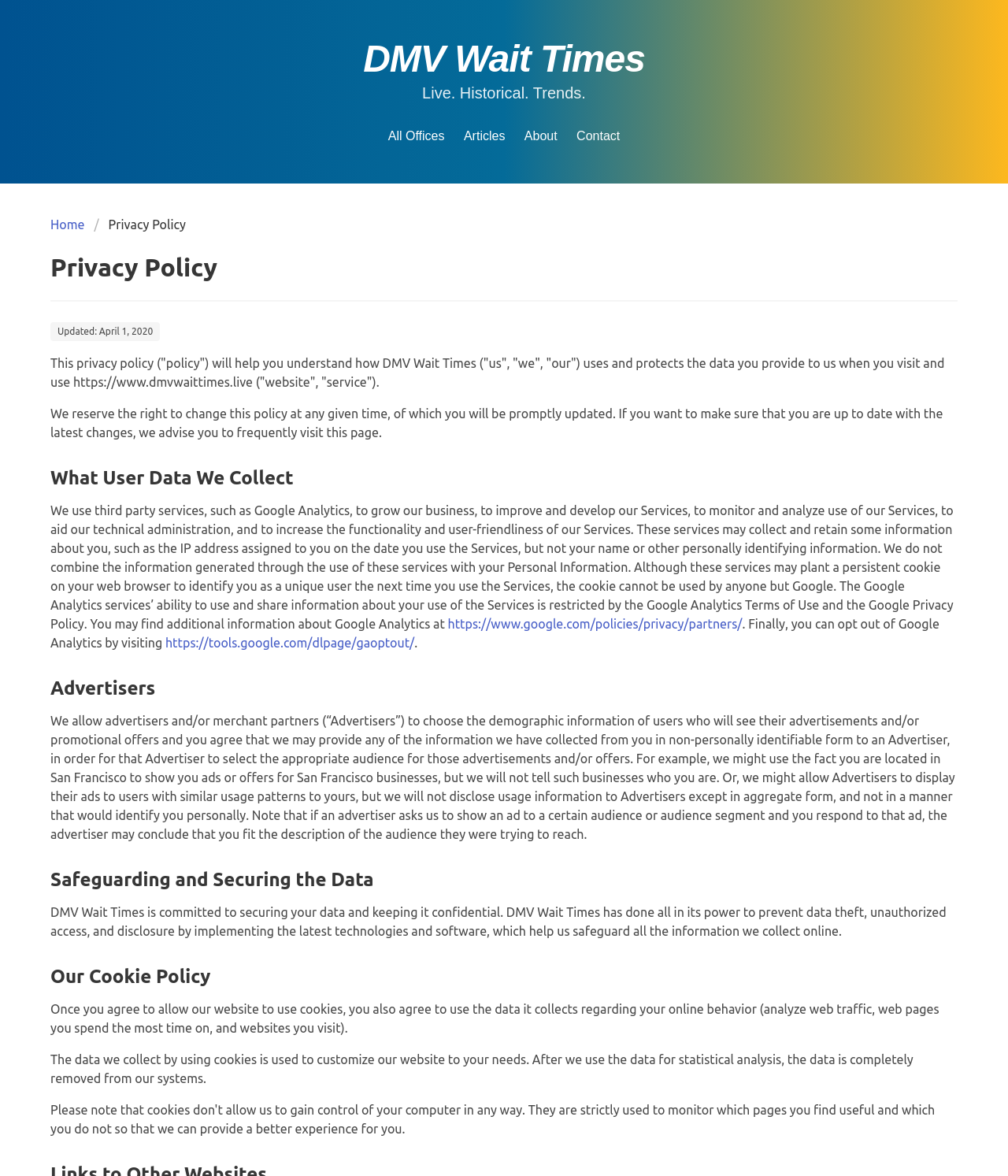From the screenshot, find the bounding box of the UI element matching this description: "About". Supply the bounding box coordinates in the form [left, top, right, bottom], each a float between 0 and 1.

[0.52, 0.11, 0.553, 0.121]